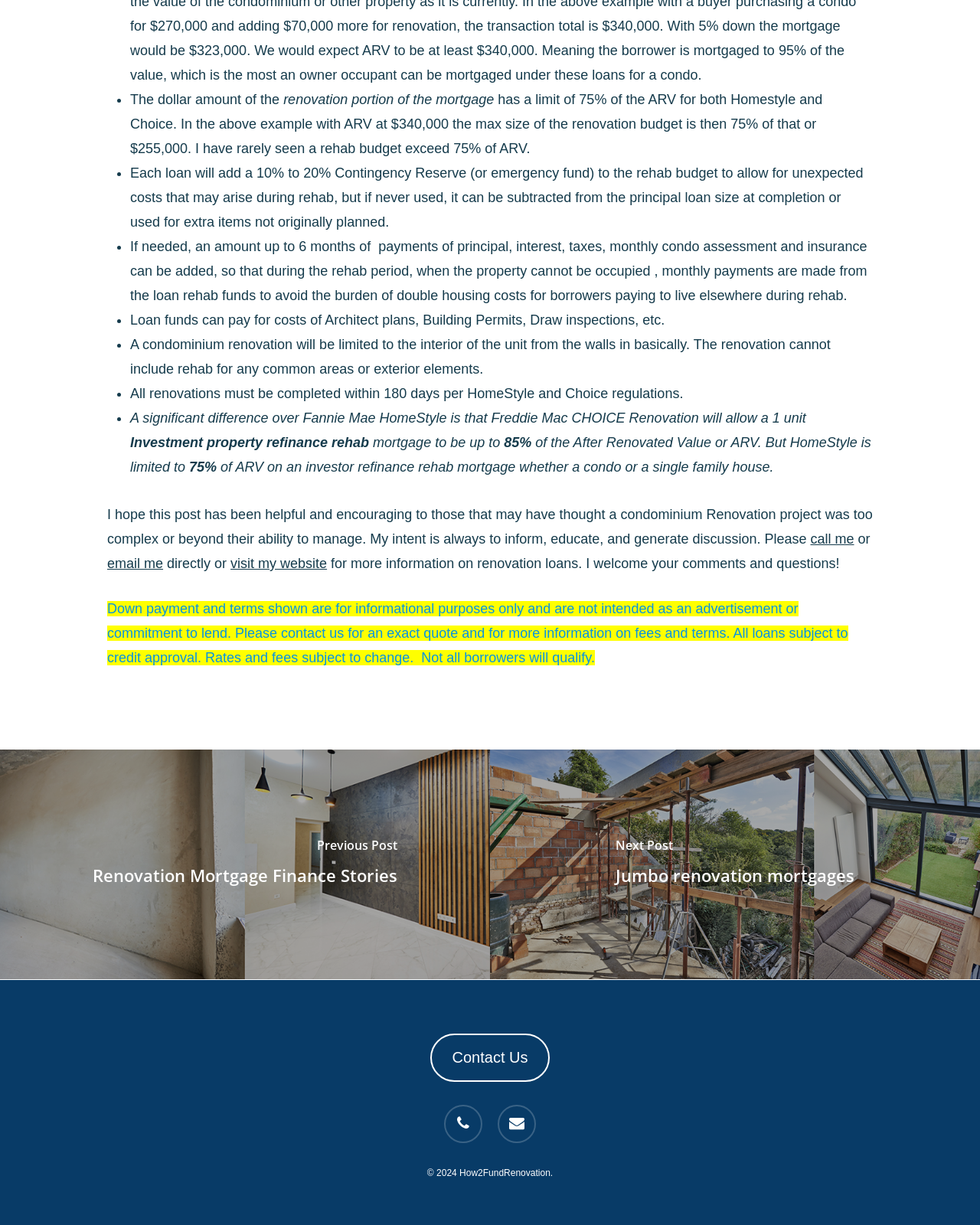Identify the bounding box coordinates for the UI element mentioned here: "visit my website". Provide the coordinates as four float values between 0 and 1, i.e., [left, top, right, bottom].

[0.235, 0.454, 0.334, 0.466]